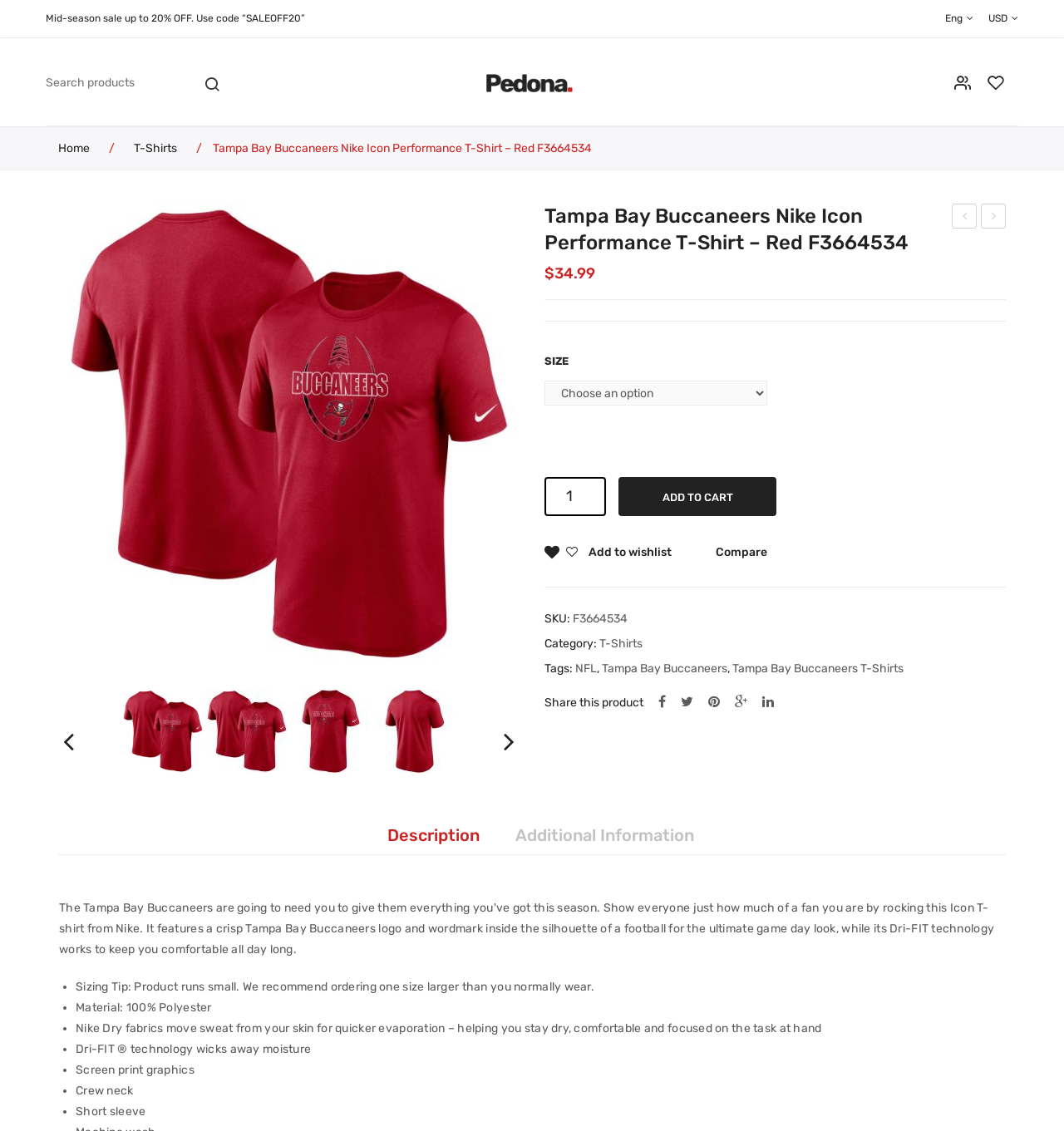Review the image closely and give a comprehensive answer to the question: What is the type of neck of the Tampa Bay Buccaneers Nike Icon Performance T-Shirt?

The type of neck of the Tampa Bay Buccaneers Nike Icon Performance T-Shirt can be found in the product description section, where it is listed as one of the features of the product, specifically as 'Crew neck'.